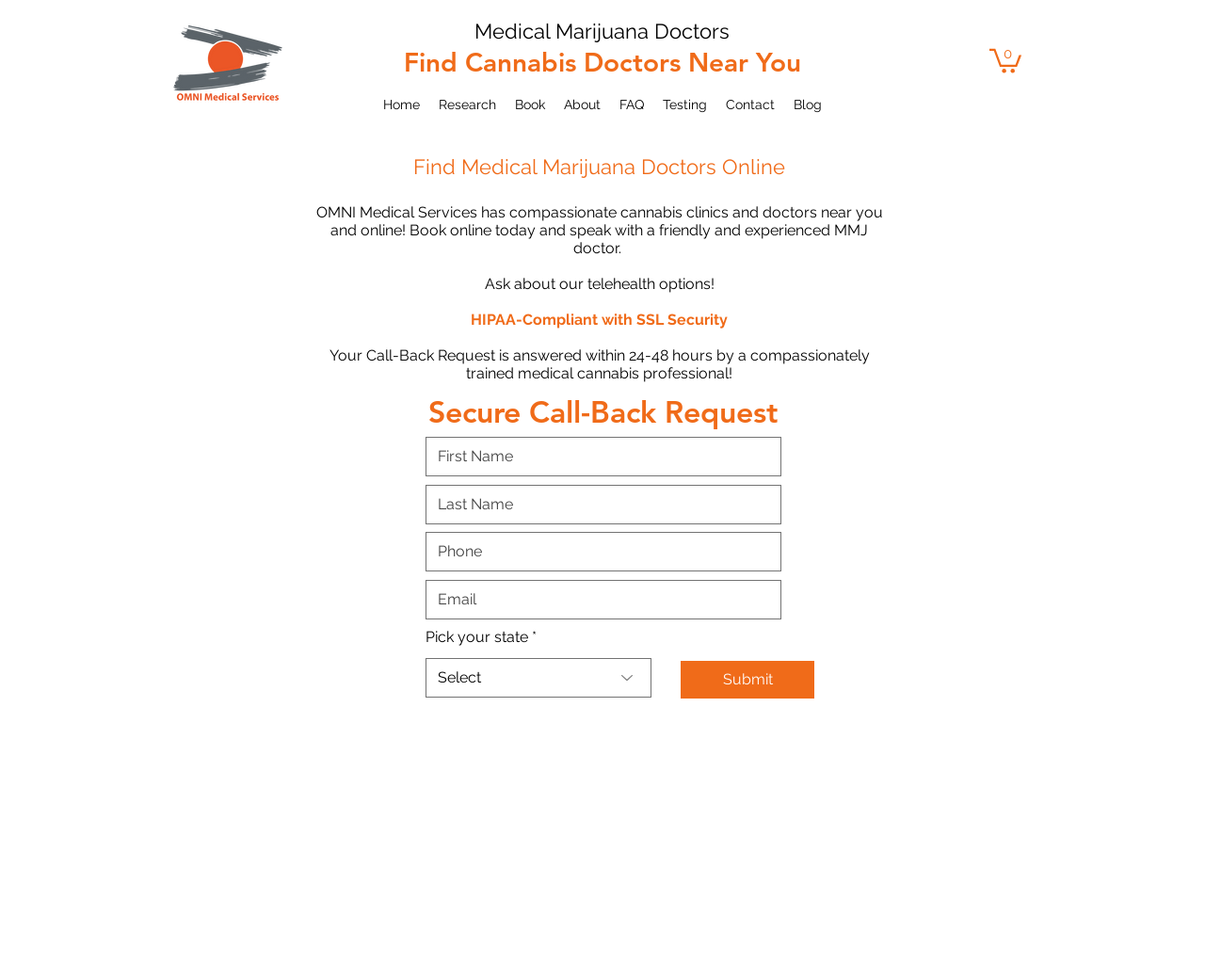Could you locate the bounding box coordinates for the section that should be clicked to accomplish this task: "Book online today".

[0.262, 0.207, 0.732, 0.262]